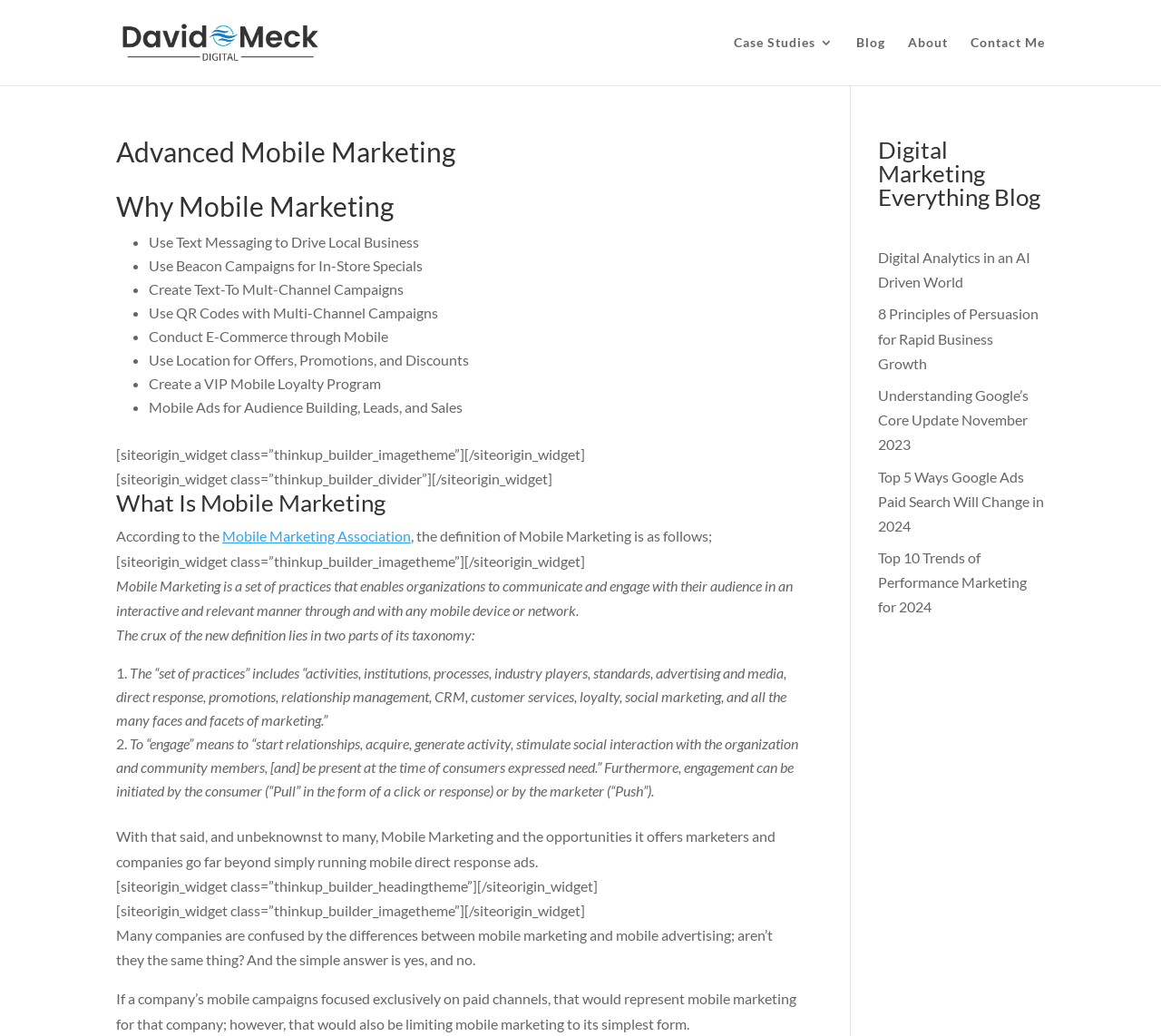Find the bounding box coordinates of the area that needs to be clicked in order to achieve the following instruction: "Click on 'Case Studies 3'". The coordinates should be specified as four float numbers between 0 and 1, i.e., [left, top, right, bottom].

[0.632, 0.035, 0.718, 0.082]